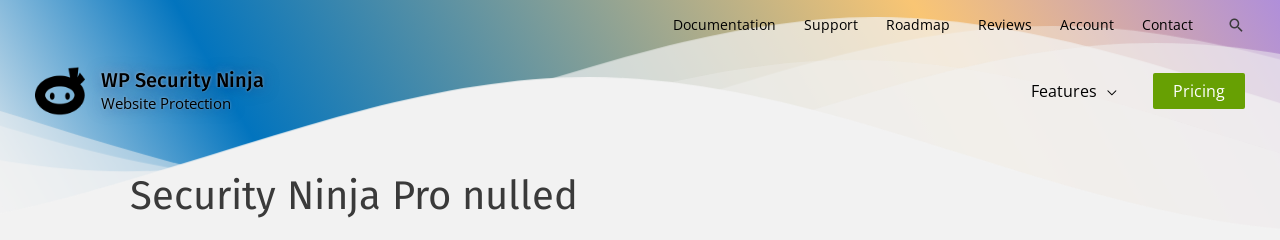Describe every detail you can see in the image.

This image showcases the header section of the WP Security Ninja website, specifically focusing on the announcement regarding the "Security Ninja Pro nulled." The design features a gradient background that transitions from blue to green, enhancing the aesthetic appeal. In the upper left corner, the logo of WP Security Ninja, which includes a distinctive character representing the service, is prominently displayed, along with the tagline "Website Protection."

Centered beneath the logo, the phrase "Security Ninja Pro nulled" stands out in a bold, modern font, indicating a discussion or warning regarding unauthorized versions of the software. This image serves as a visual entry point to a page that likely elaborates on the risks associated with using nulled security plugins, emphasizing the importance of legitimate software for website safety. The navigation bar at the top provides quick access to various sections like Documentation, Support, and Pricing, offering users a comprehensive experience to engage with the site's resources.